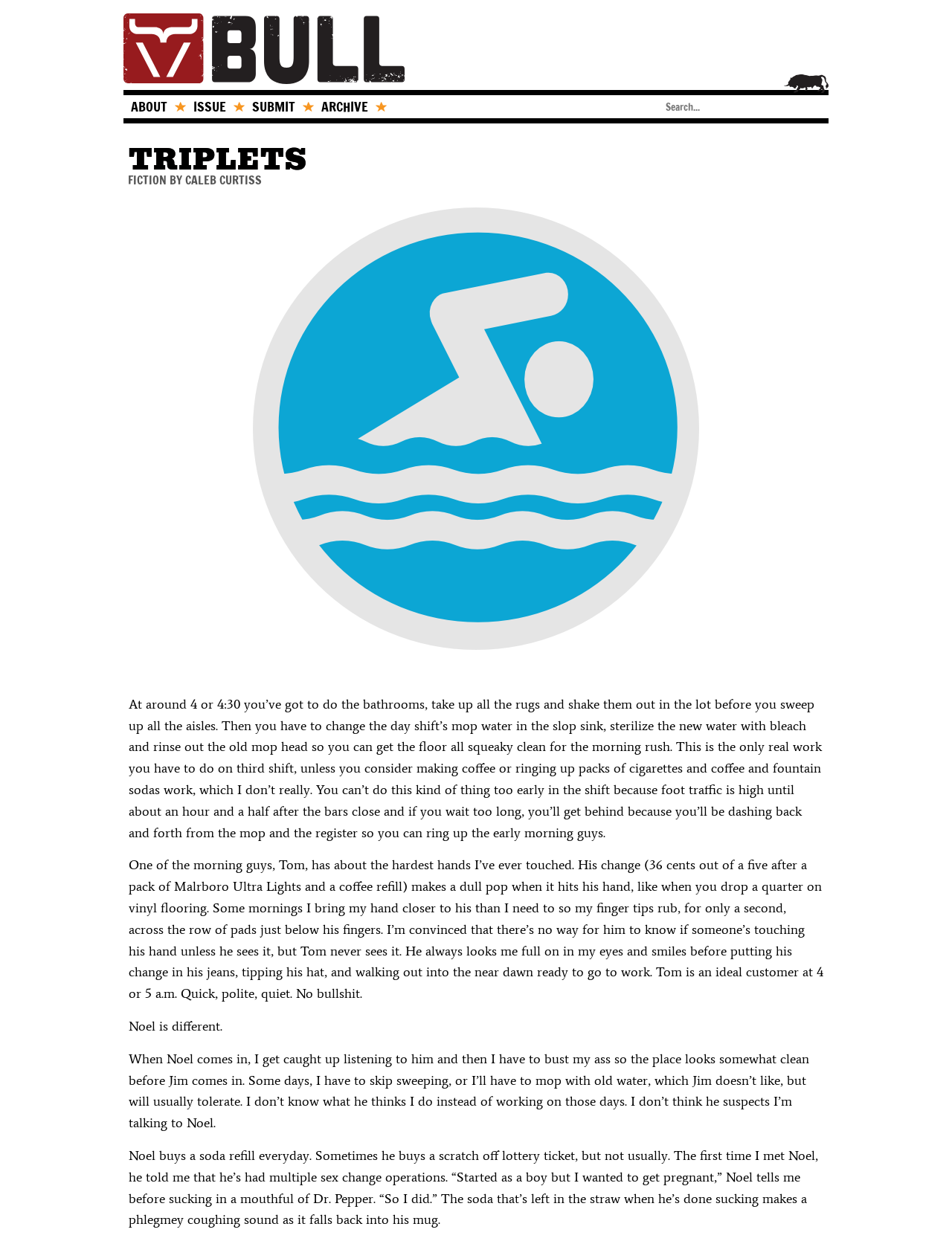Please identify the bounding box coordinates of the element on the webpage that should be clicked to follow this instruction: "Subscribe to the NEWSLETTER". The bounding box coordinates should be given as four float numbers between 0 and 1, formatted as [left, top, right, bottom].

None